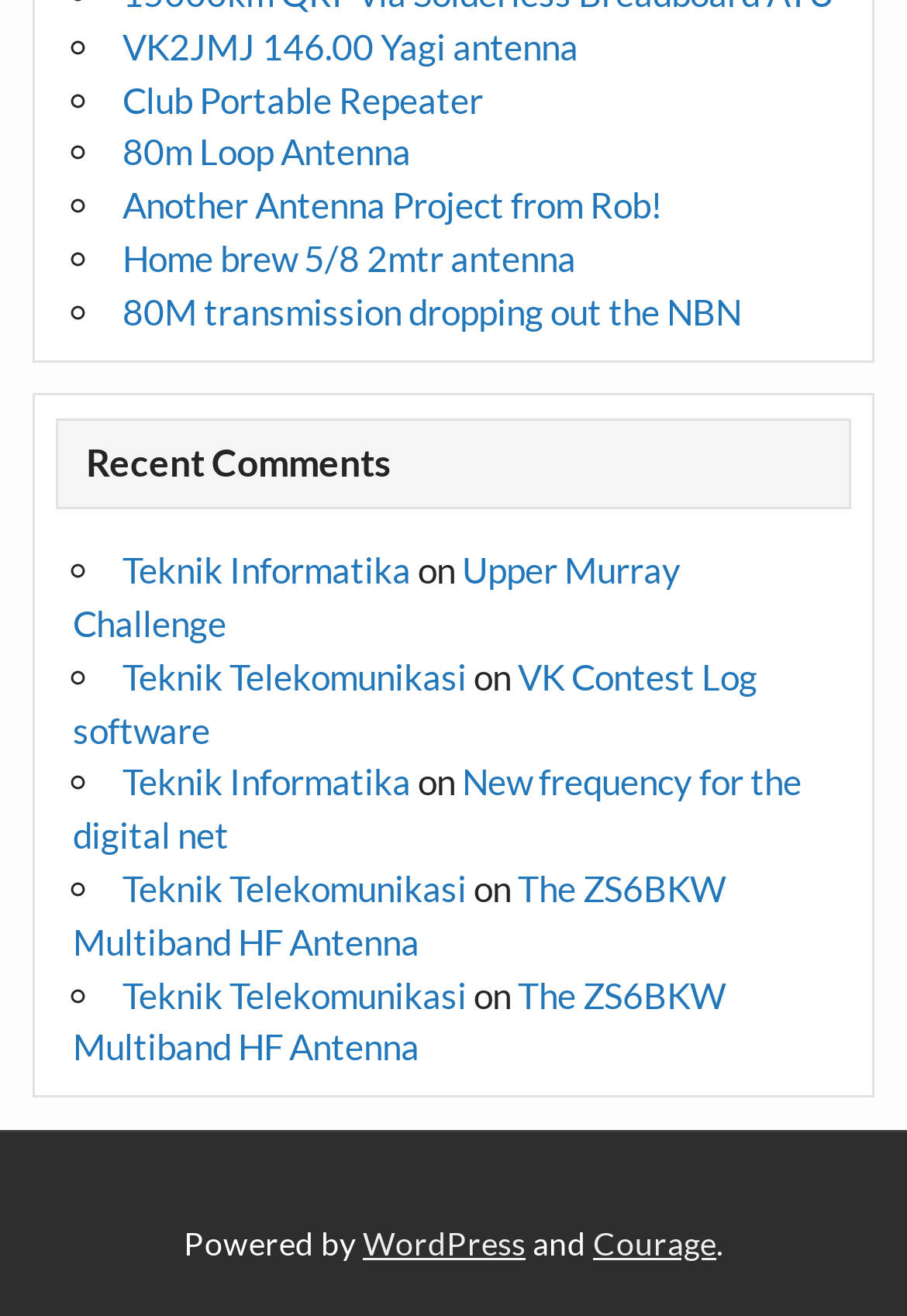Locate the bounding box coordinates of the segment that needs to be clicked to meet this instruction: "Visit WordPress".

[0.4, 0.929, 0.579, 0.959]